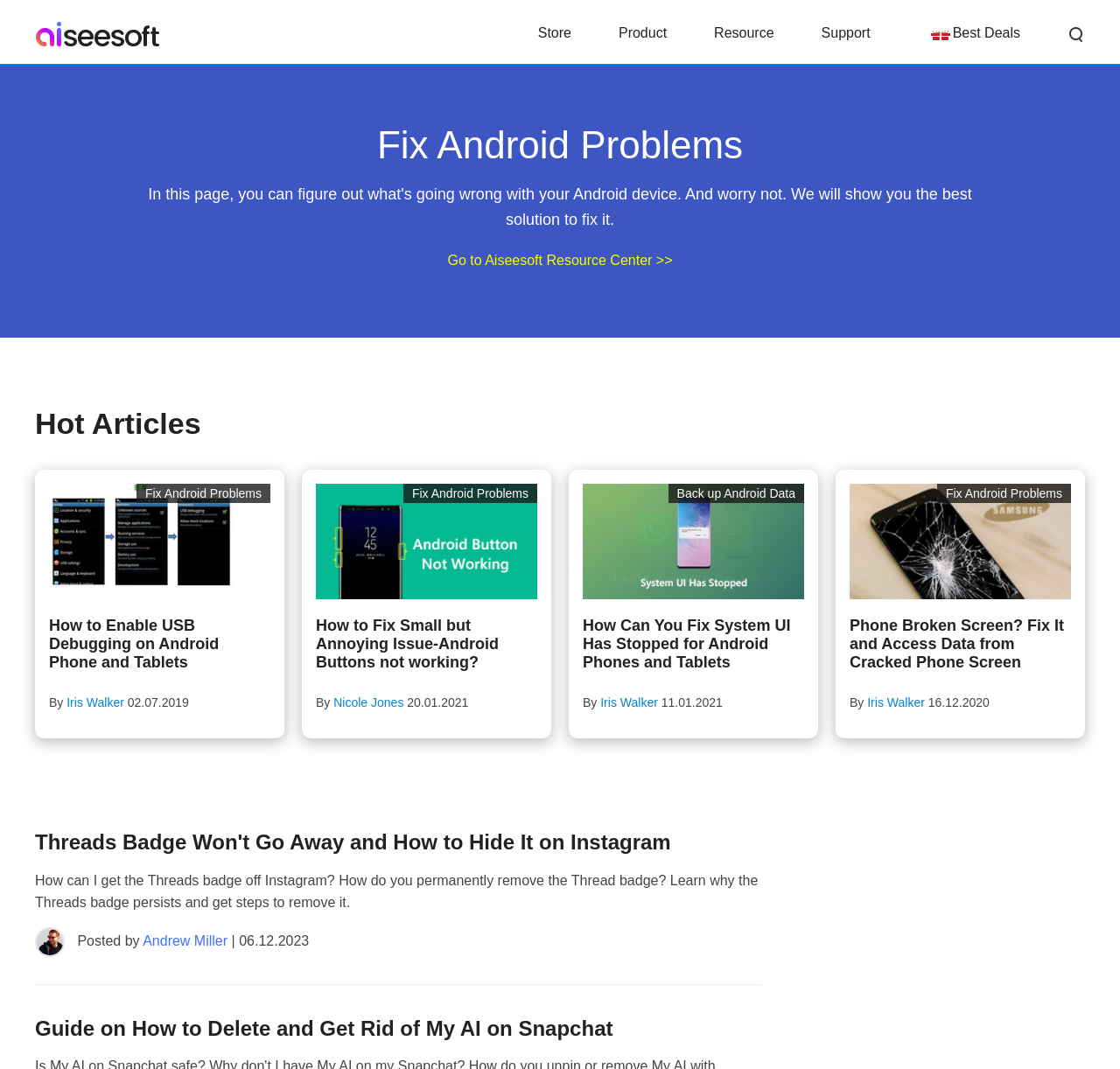Generate the text content of the main heading of the webpage.

Fix Android Problems